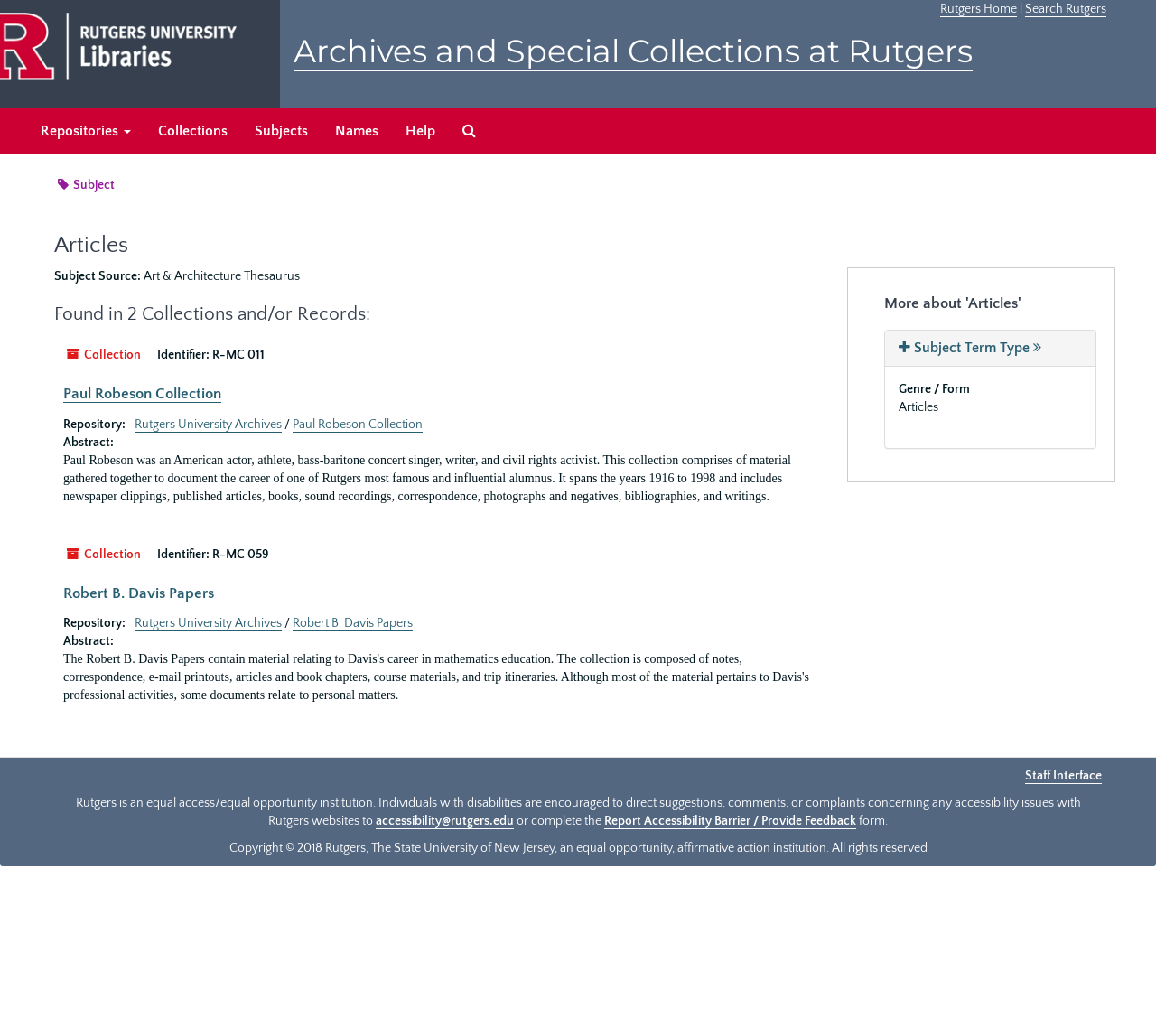Illustrate the webpage's structure and main components comprehensively.

The webpage is about Archives and Special Collections at Rutgers, with a focus on articles. At the top, there are several links, including "Rutgers Home", "Search Rutgers", and "Archives and Special Collections at Rutgers". Below these links, there is a primary navigation section with links to "Repositories", "Collections", "Subjects", "Names", "Help", and "Search The Archives".

The main content of the page is divided into two sections. The first section has a heading "Articles" and provides information about two collections: "Paul Robeson Collection" and "Robert B. Davis Papers". Each collection has a brief description, including the repository, identifier, and abstract. The abstracts provide a detailed summary of the collections, including the contents and significance.

The second section has a heading "More about 'Articles'" and provides additional information about the subject term type. There is a description list with a term "Genre / Form" and a detail "Articles". Below this, there are links to "Staff Interface" and a section with accessibility information, including a statement about Rutgers being an equal access/equal opportunity institution and providing contact information for reporting accessibility issues.

At the bottom of the page, there is a copyright statement and a link to report accessibility barriers or provide feedback.